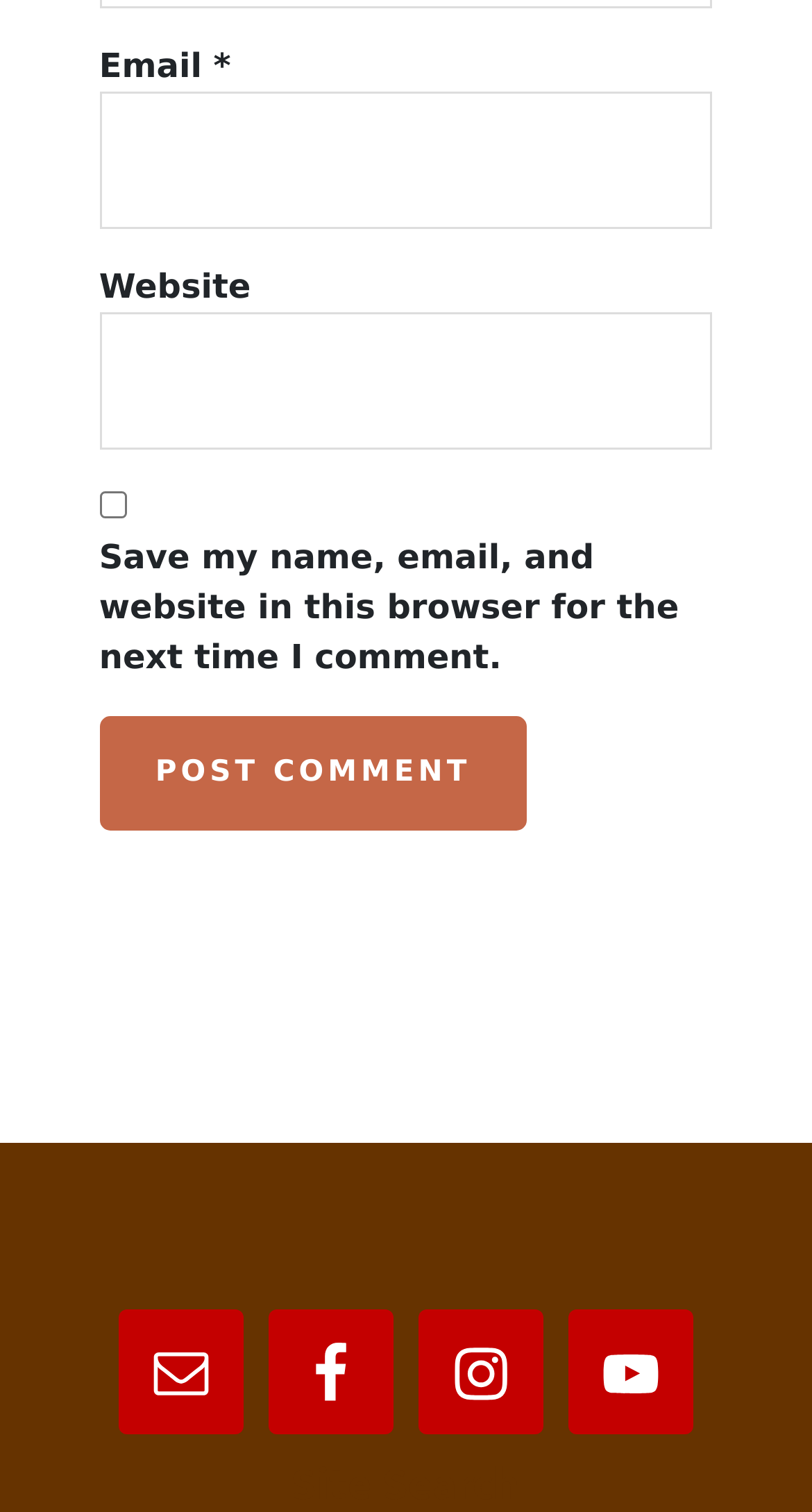Find the bounding box of the UI element described as: "parent_node: Website name="url"". The bounding box coordinates should be given as four float values between 0 and 1, i.e., [left, top, right, bottom].

[0.122, 0.206, 0.878, 0.297]